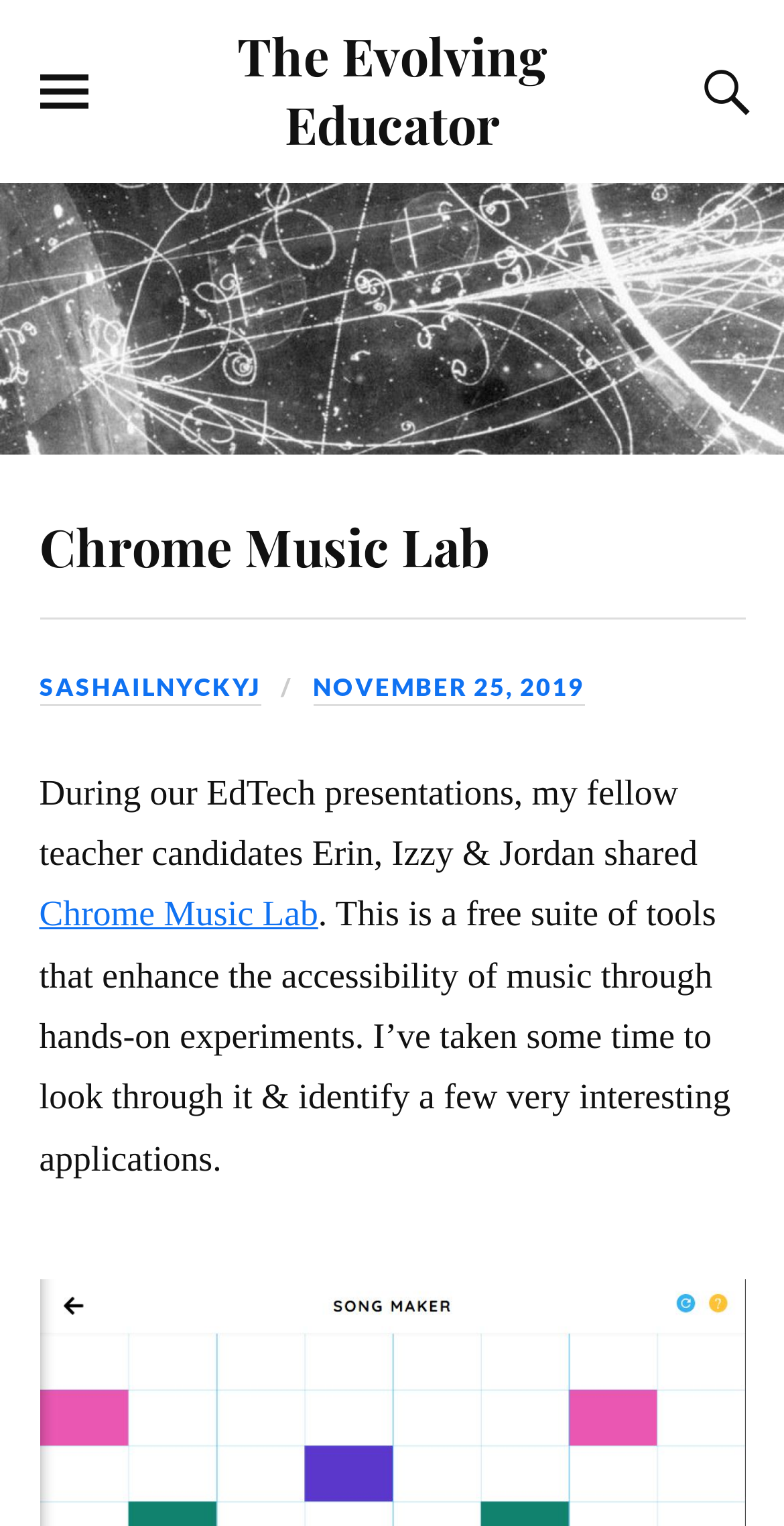Provide a thorough summary of the webpage.

The webpage is about Chrome Music Lab, with a focus on its educational applications. At the top left, there is a link to "The Evolving Educator". Below it, there are two buttons: "TOGGLE THE MOBILE MENU" on the left and "TOGGLE THE SEARCH FIELD" on the right. 

Below these buttons, there is a large figure that spans the entire width of the page. Within this figure, there is a heading "Chrome Music Lab" at the top, followed by a link to "Chrome Music Lab". Below this link, there are two more links: "SASHAILNYCKYJ" on the left and "NOVEMBER 25, 2019" on the right. 

Further down, there is a block of text that describes Chrome Music Lab as a free suite of tools that enhance the accessibility of music through hands-on experiments. This text is accompanied by another link to "Chrome Music Lab". Overall, the webpage appears to be a blog post or article about the educational potential of Chrome Music Lab.